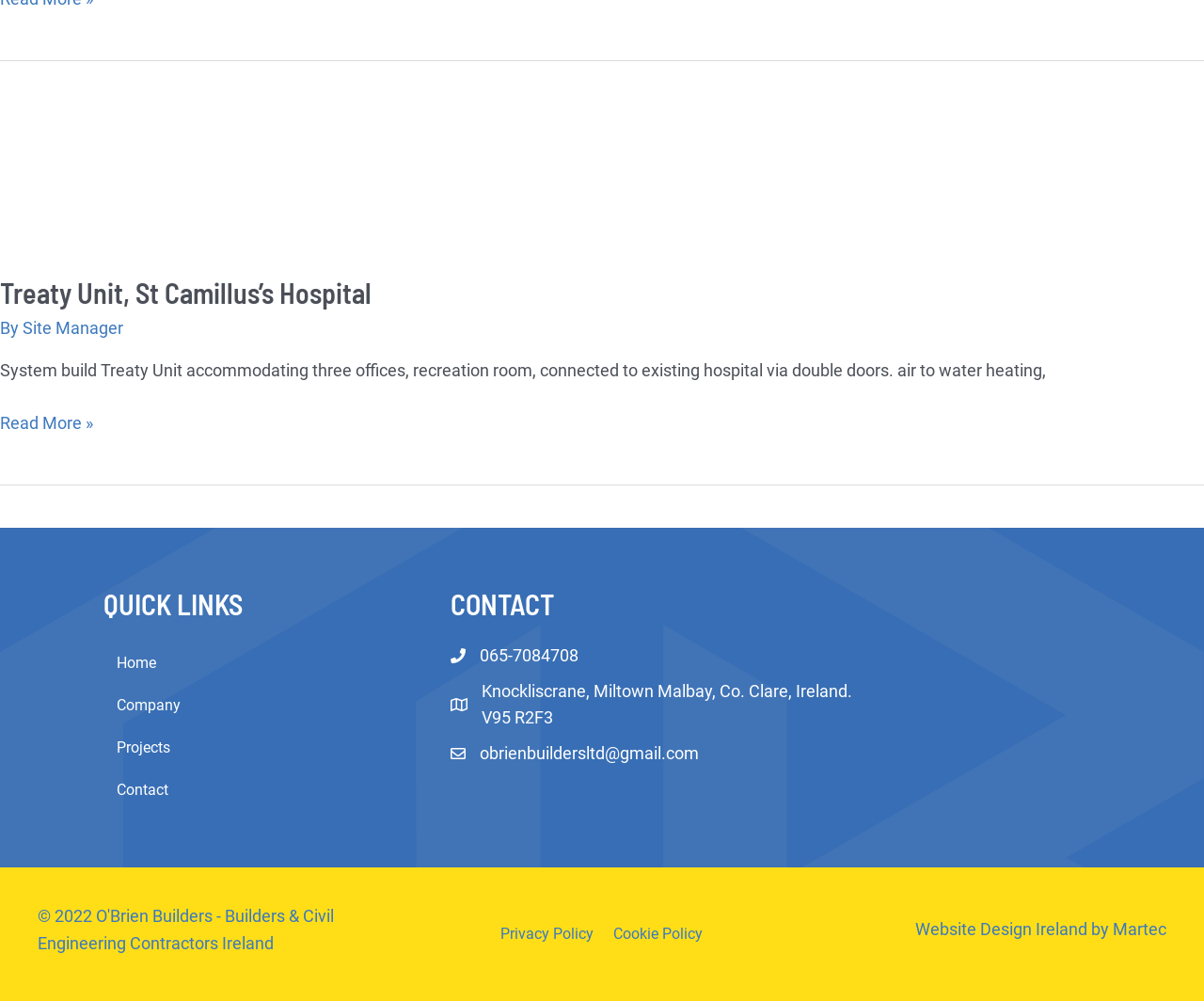Locate the bounding box coordinates of the clickable region to complete the following instruction: "Click on the 'Treaty Unit, St Camillus’s Hospital' link."

[0.0, 0.275, 0.309, 0.309]